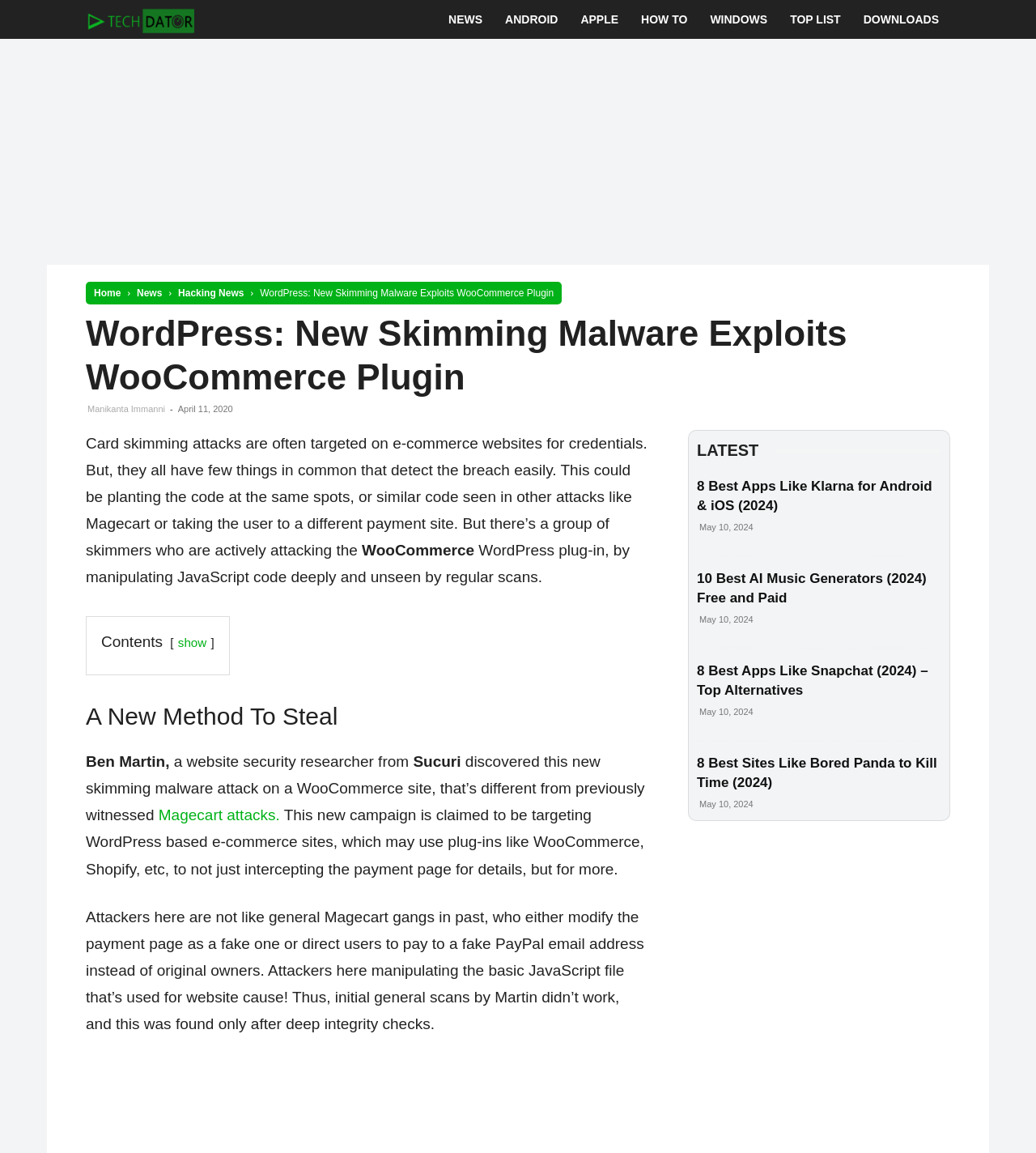Specify the bounding box coordinates (top-left x, top-left y, bottom-right x, bottom-right y) of the UI element in the screenshot that matches this description: How To

[0.608, 0.0, 0.675, 0.034]